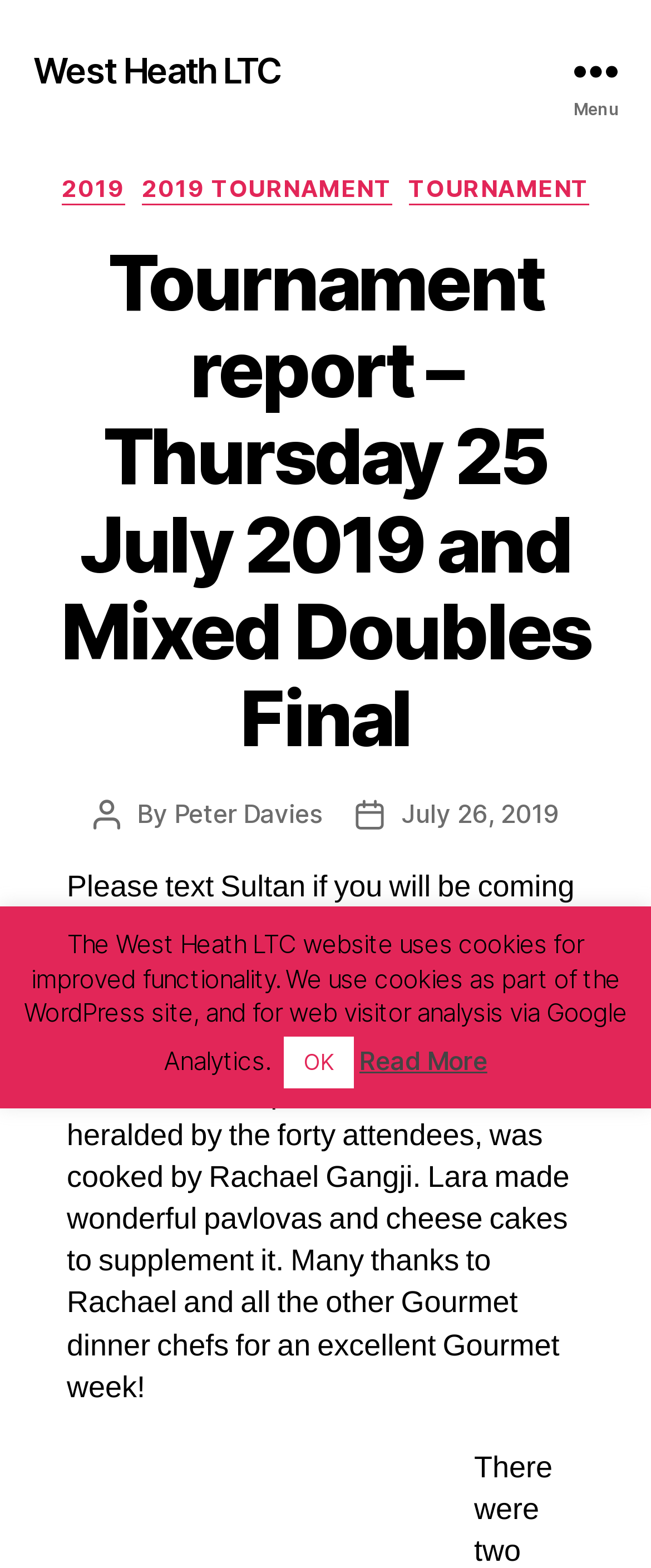Offer a detailed account of what is visible on the webpage.

The webpage is a tournament report from West Heath LTC, specifically about the Mixed Doubles Final on Thursday, 25 July 2019. At the top left, there is a link to the West Heath LTC website. On the top right, there is a menu button that, when expanded, reveals a header section with several links to categories, including "2019", "2019 TOURNAMENT", and "TOURNAMENT". 

Below the menu button, there is a heading that displays the title of the tournament report. Underneath the heading, there is a section with information about the post author, Peter Davies, and the post date, July 26, 2019. 

The main content of the webpage consists of two paragraphs of text. The first paragraph is a notice about a BBQ event on Saturday evening, requesting attendees to text Sultan if they haven't put their name on the list. The second paragraph describes a gourmet dinner event, thanking the chefs, Rachael and Lara, for their delicious food.

At the bottom of the page, there is a notice about the website's use of cookies for improved functionality and web visitor analysis. Next to this notice, there is an "OK" button and a "Read More" link.